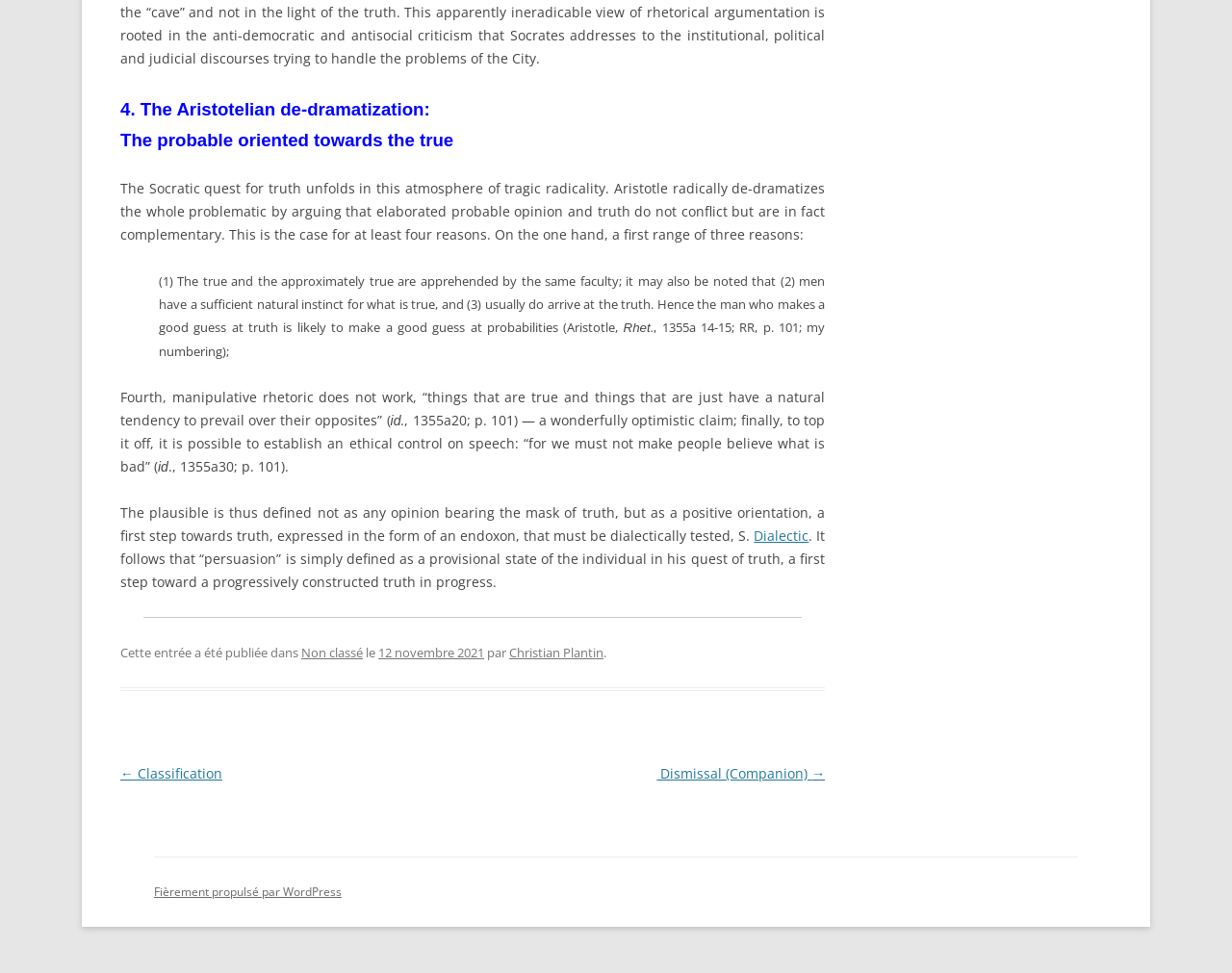Using the element description: "English-papiamento free translation", determine the bounding box coordinates. The coordinates should be in the format [left, top, right, bottom], with values between 0 and 1.

None